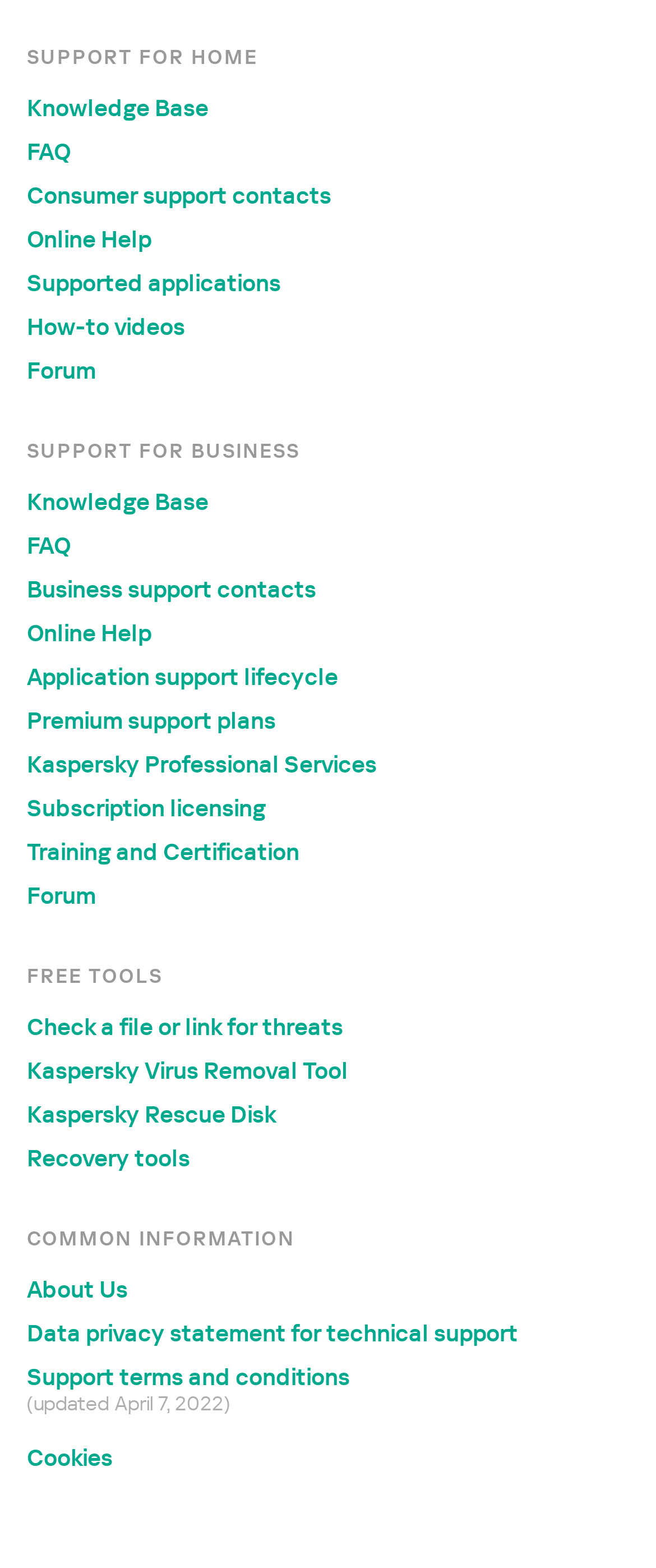Could you highlight the region that needs to be clicked to execute the instruction: "Click on 'Prev PREVIOUS Tag Heuer'"?

None